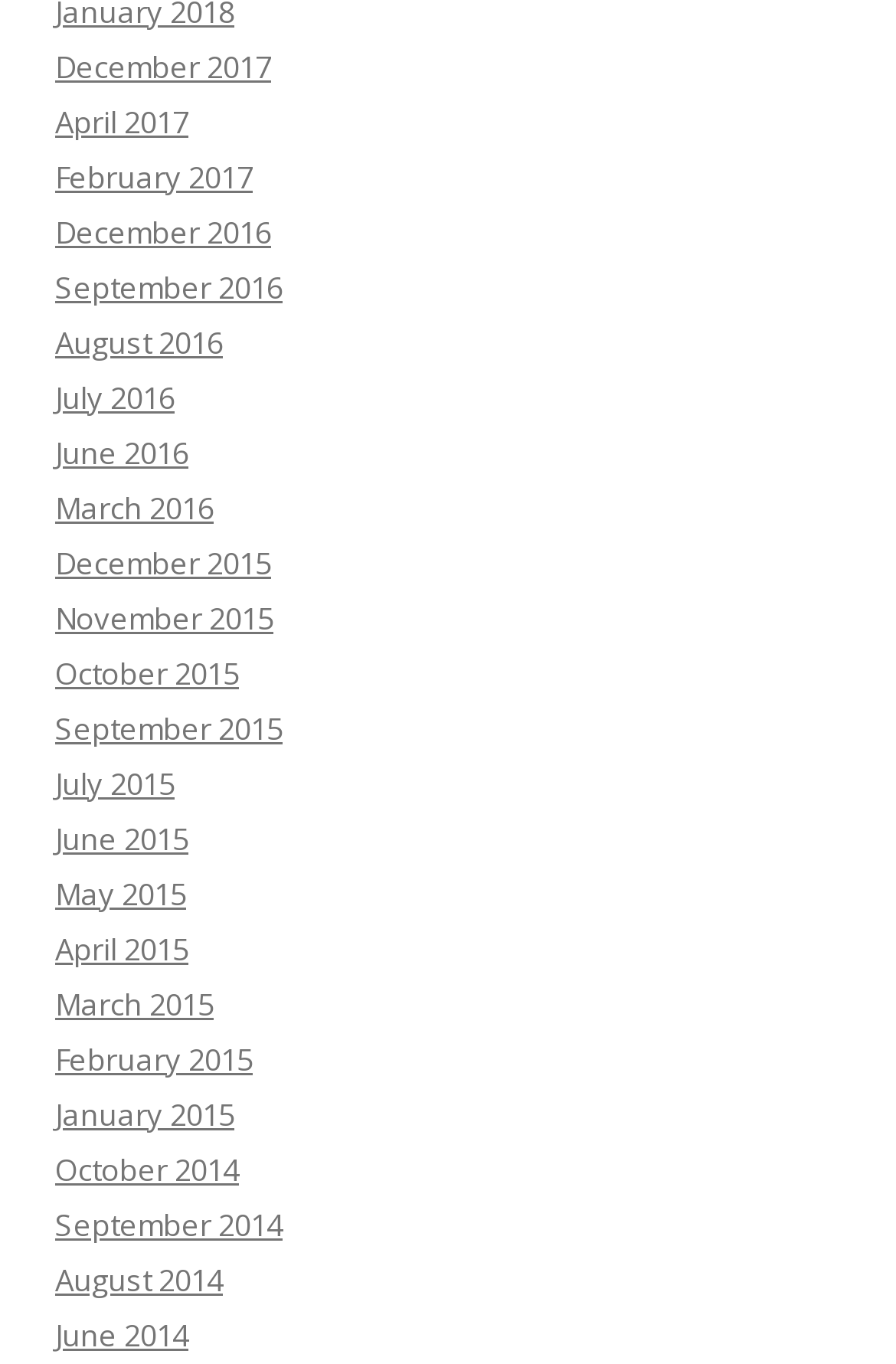What is the most recent month available in the archive?
From the screenshot, supply a one-word or short-phrase answer.

December 2017